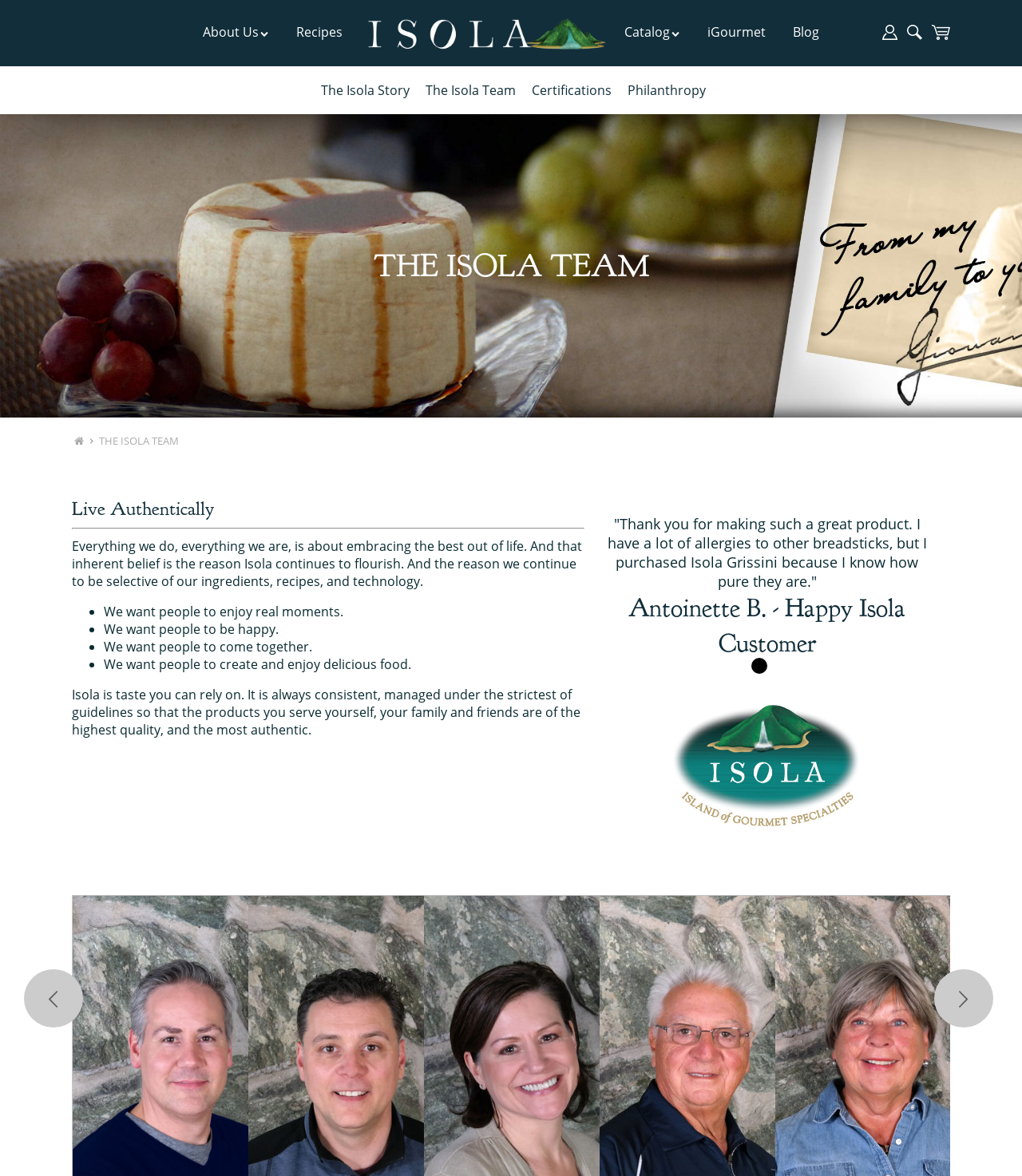Based on the visual content of the image, answer the question thoroughly: What is the theme of the image at the bottom of the page?

The image at the bottom of the page appears to be a food-related image, possibly showcasing Isola's products or a dish made with their ingredients.